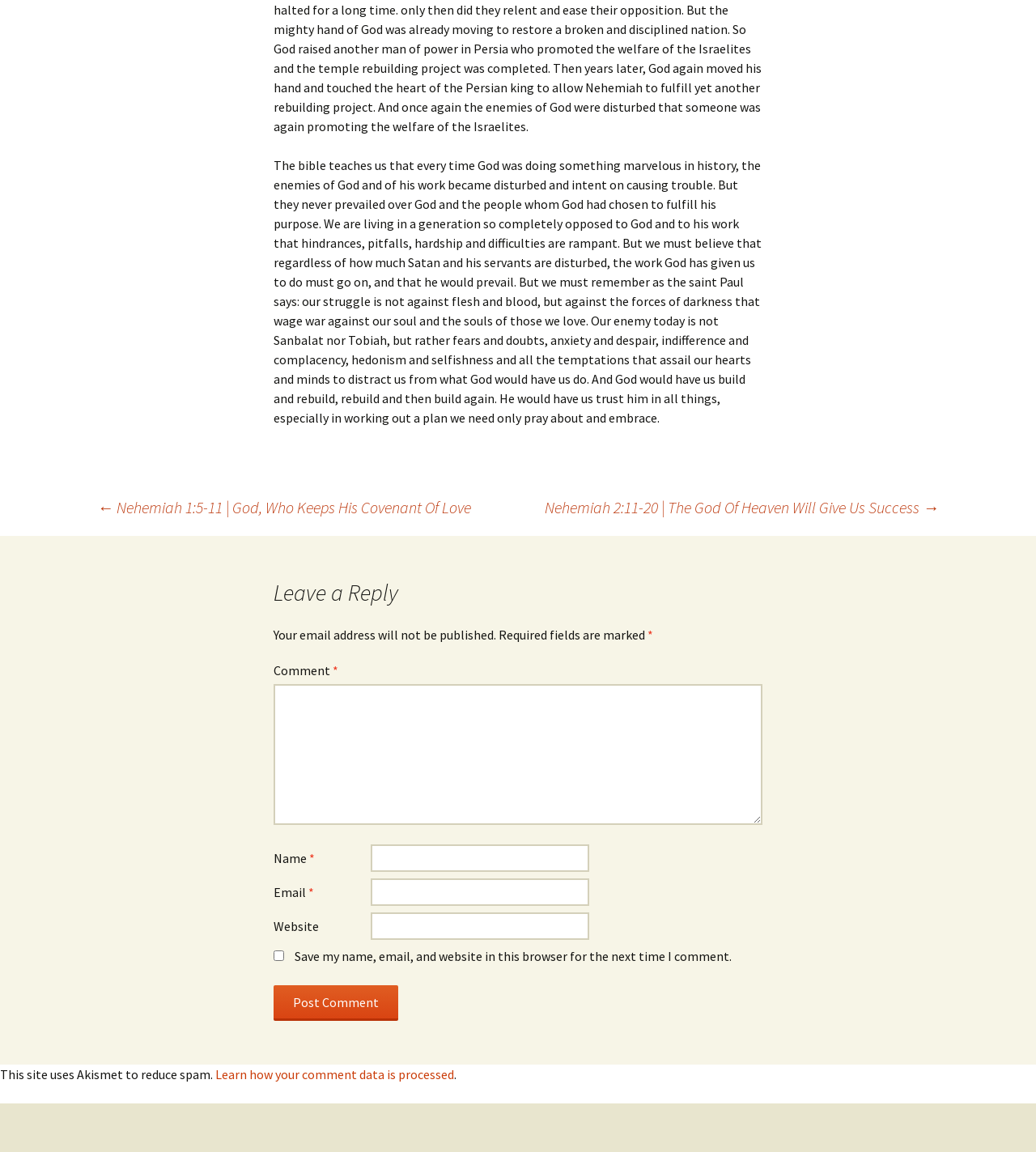Highlight the bounding box coordinates of the element that should be clicked to carry out the following instruction: "Click the link to go to the previous chapter". The coordinates must be given as four float numbers ranging from 0 to 1, i.e., [left, top, right, bottom].

[0.094, 0.431, 0.455, 0.449]